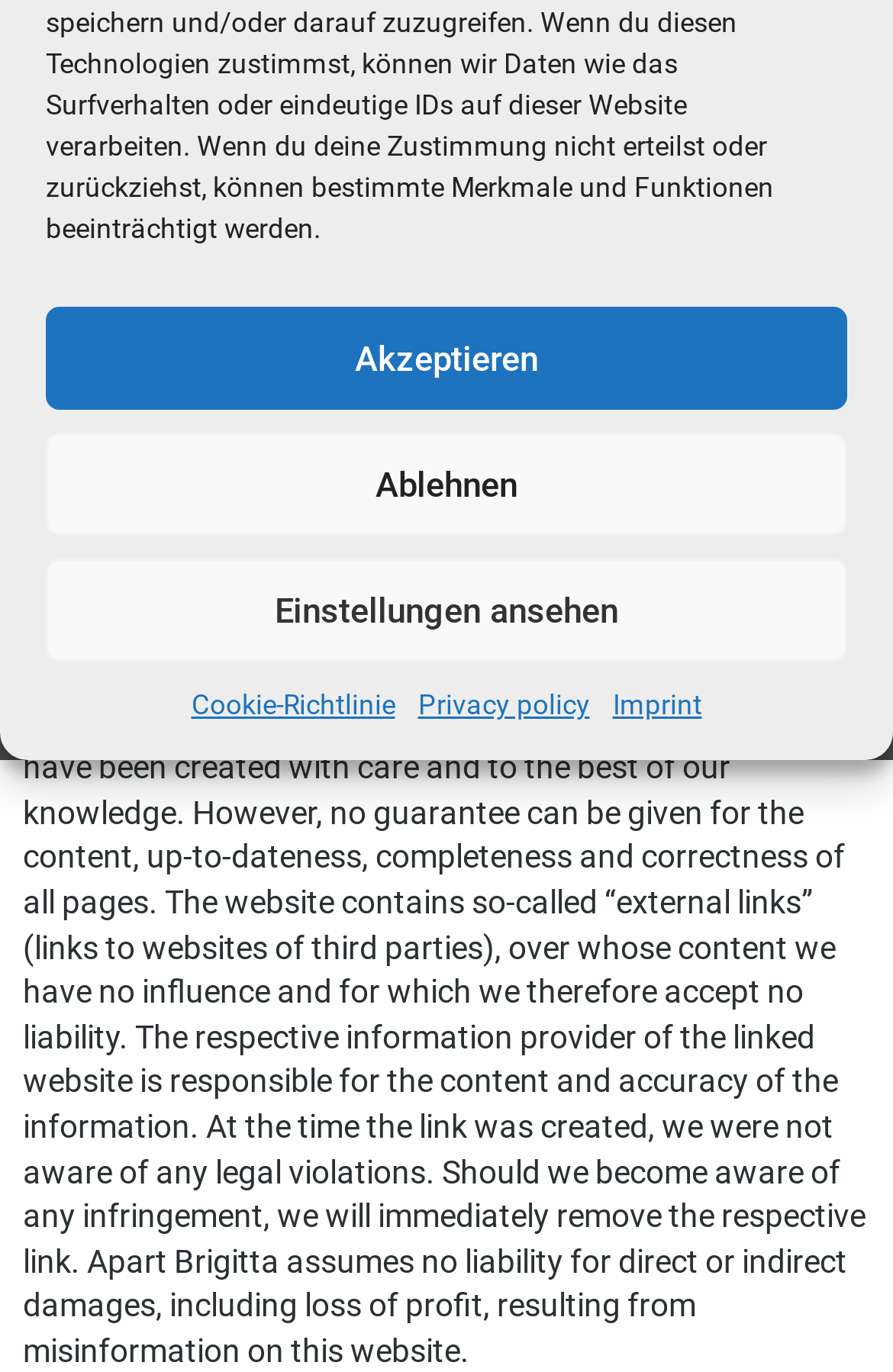Ascertain the bounding box coordinates for the UI element detailed here: "Einstellungen ansehen". The coordinates should be provided as [left, top, right, bottom] with each value being a float between 0 and 1.

[0.051, 0.407, 0.949, 0.482]